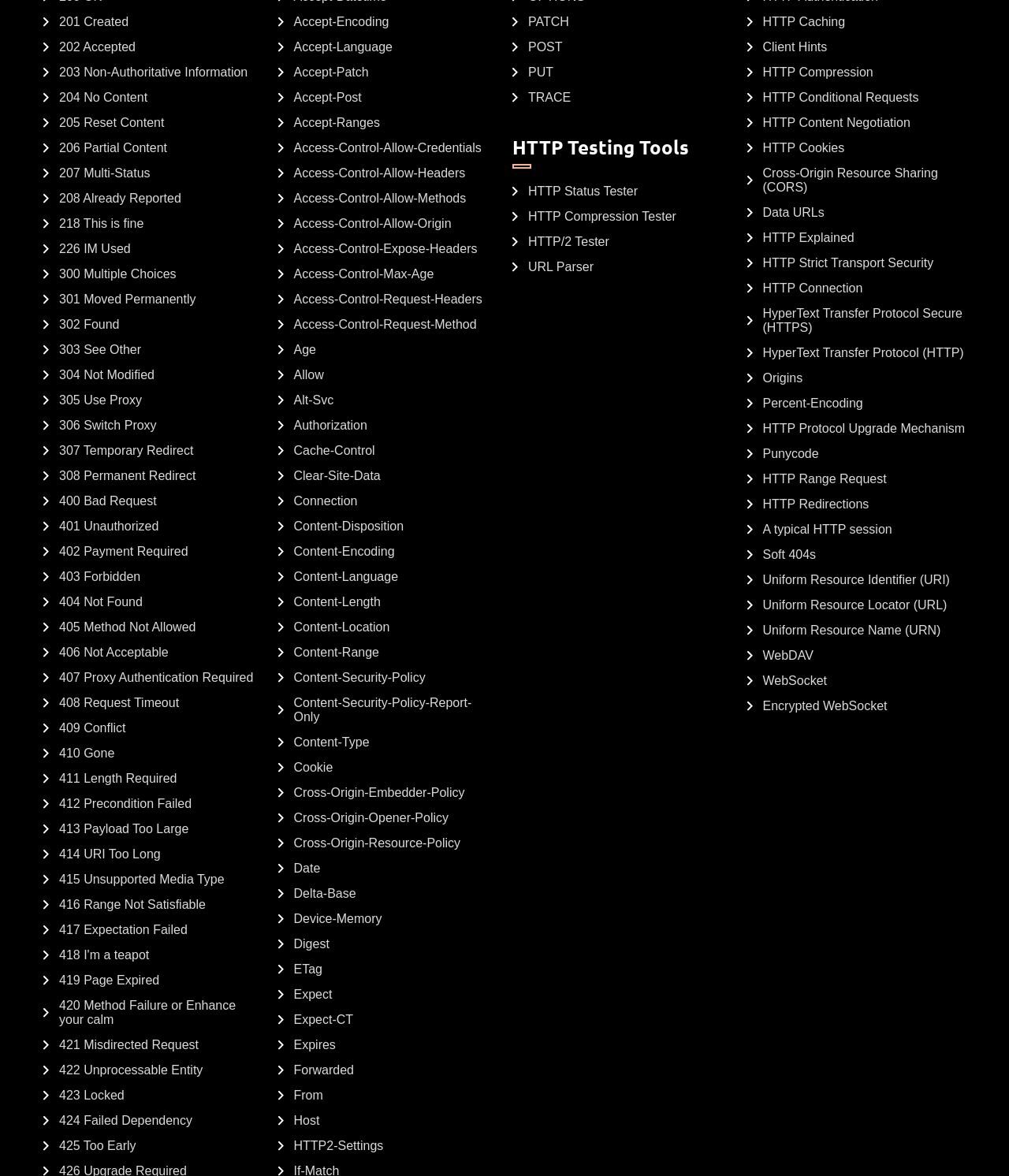Pinpoint the bounding box coordinates of the clickable element to carry out the following instruction: "Check Accept-Encoding."

[0.275, 0.013, 0.386, 0.025]